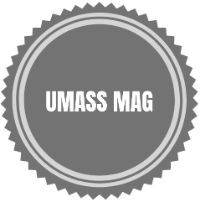Please analyze the image and give a detailed answer to the question:
What is the background color of the logo?

The caption specifically mentions that the logo has a gray background, which provides a neutral and professional-looking base for the bold, modern typeface and distinctive stamp-like border.